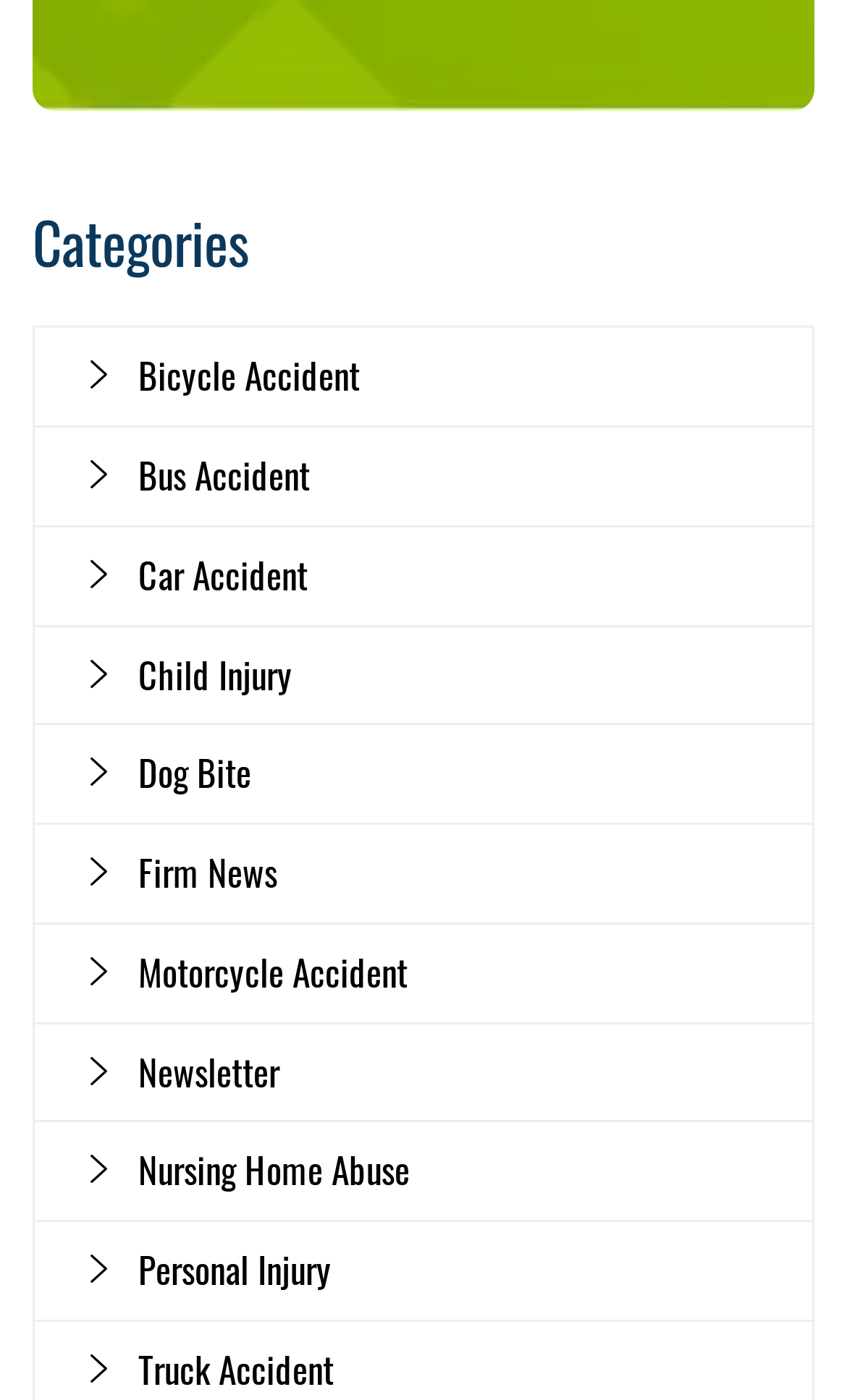Please identify the bounding box coordinates of the element on the webpage that should be clicked to follow this instruction: "go to Personal Injury". The bounding box coordinates should be given as four float numbers between 0 and 1, formatted as [left, top, right, bottom].

[0.099, 0.873, 0.959, 0.942]